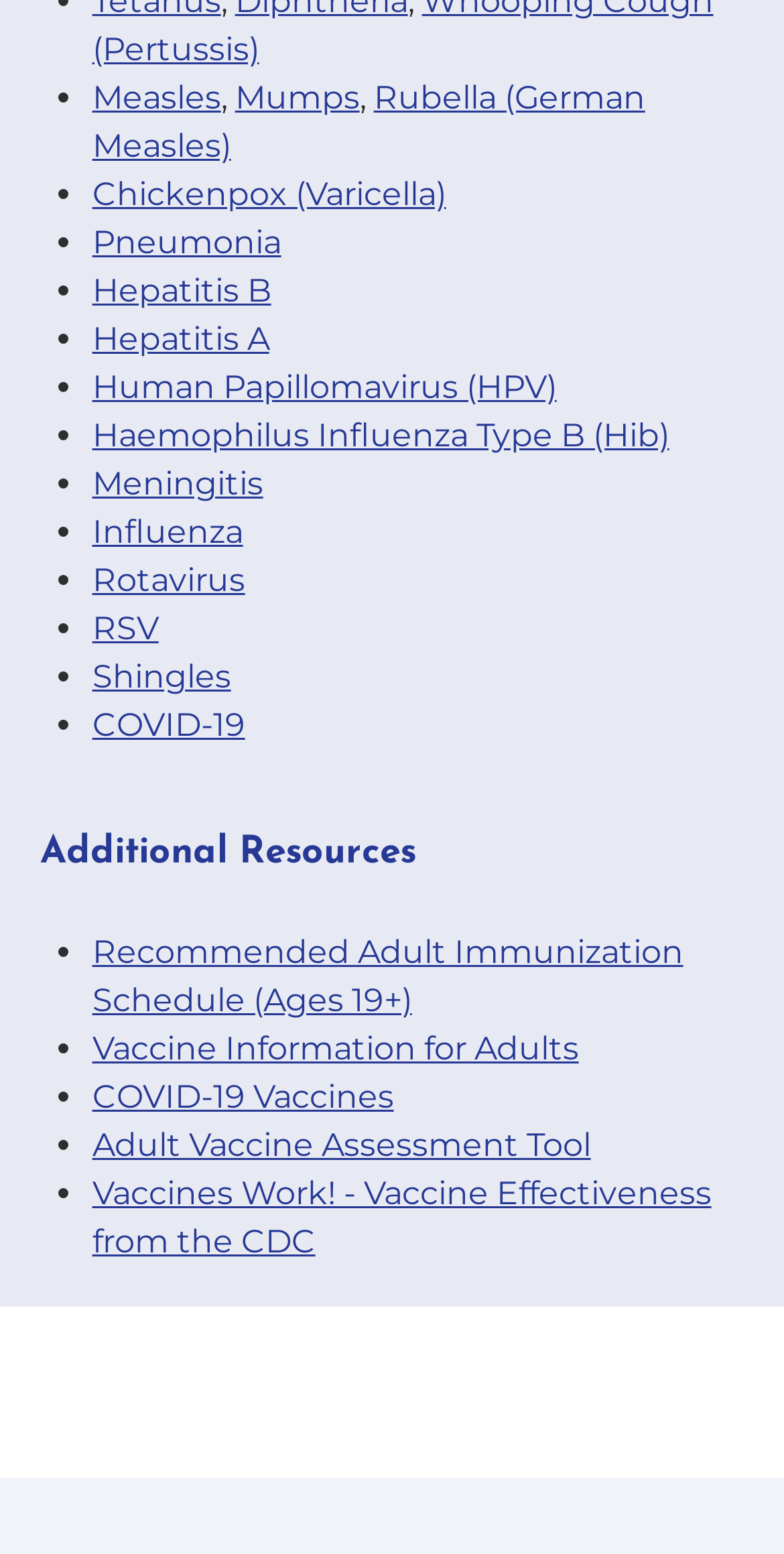Identify the bounding box coordinates of the region I need to click to complete this instruction: "Click on Measles".

[0.118, 0.051, 0.282, 0.075]